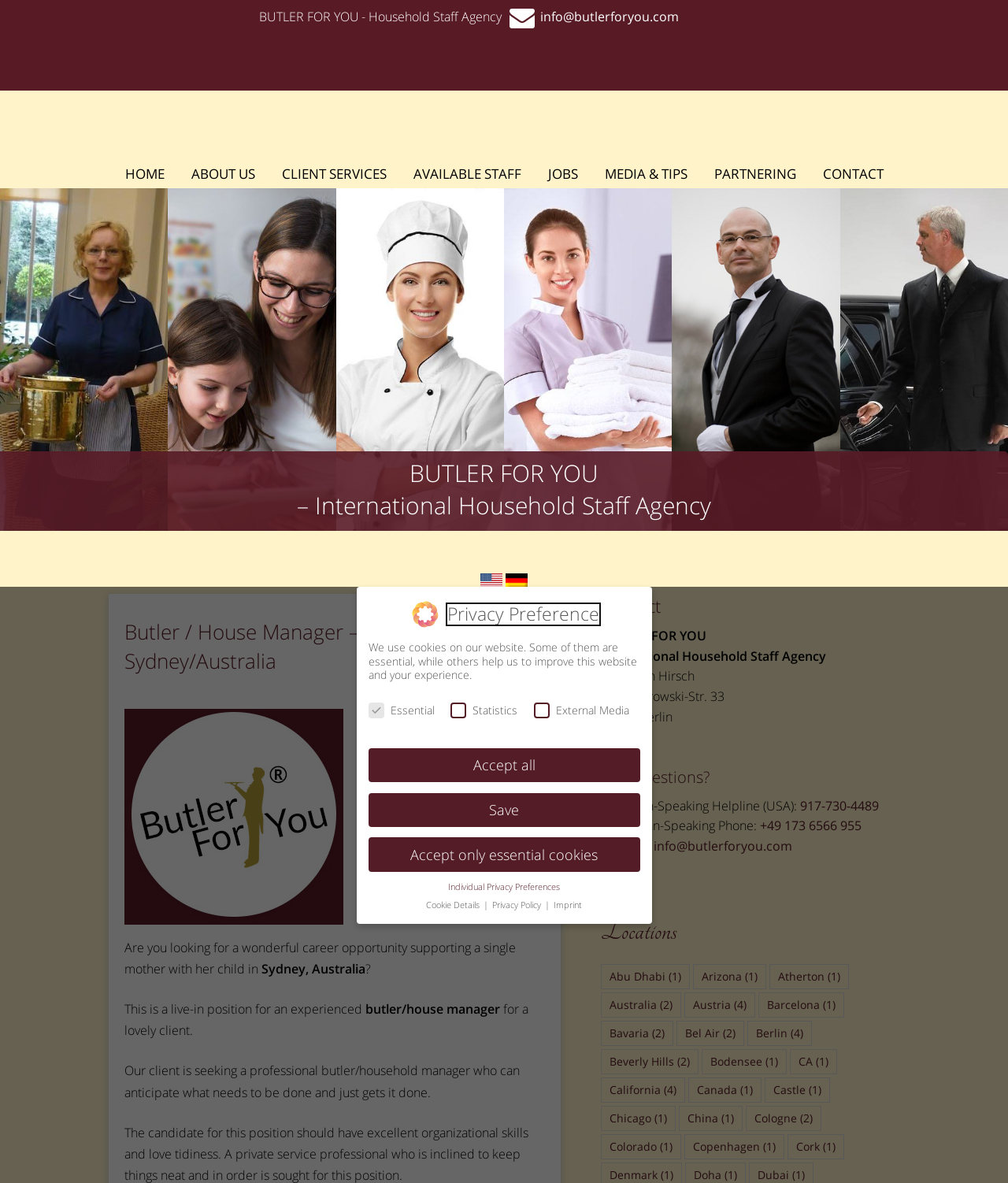Please pinpoint the bounding box coordinates for the region I should click to adhere to this instruction: "Contact Sebastian Hirsch".

[0.596, 0.068, 0.689, 0.083]